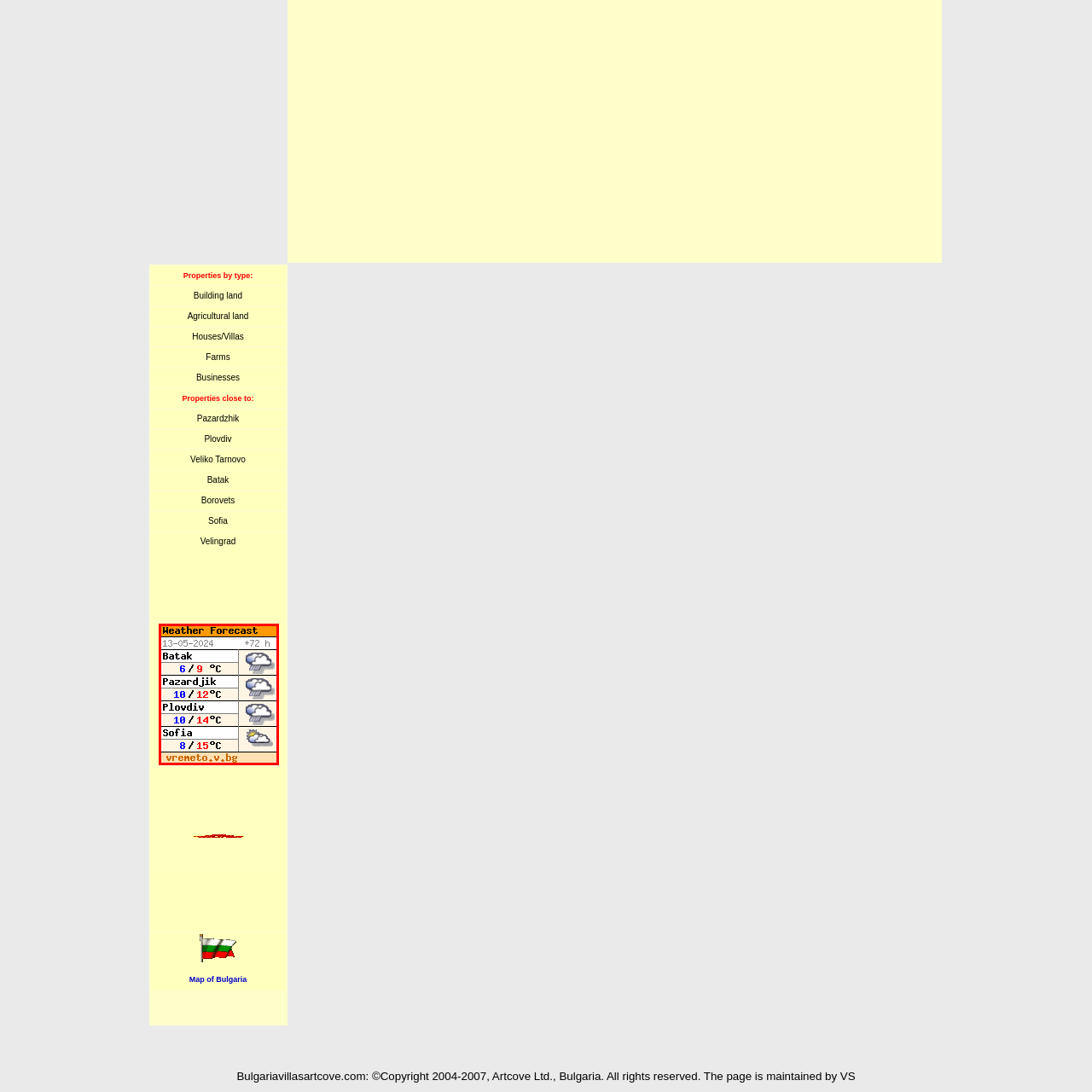Give a detailed caption for the image that is encased within the red bounding box.

The image depicts a weather forecast for various cities in Bulgaria, specifically showcasing the predicted temperatures for May 13, 2024. The forecast includes temperatures for Batak (6/9°C), Pazardjik (10/12°C), Plovdiv (10/14°C), and Sofia (8/15°C). Each city’s forecast is represented with data indicating both the minimum and maximum expected temperatures, alongside symbols indicating overcast conditions with potential rain. This informative graphic is likely aimed at helping residents and travelers plan their activities based on current weather expectations.